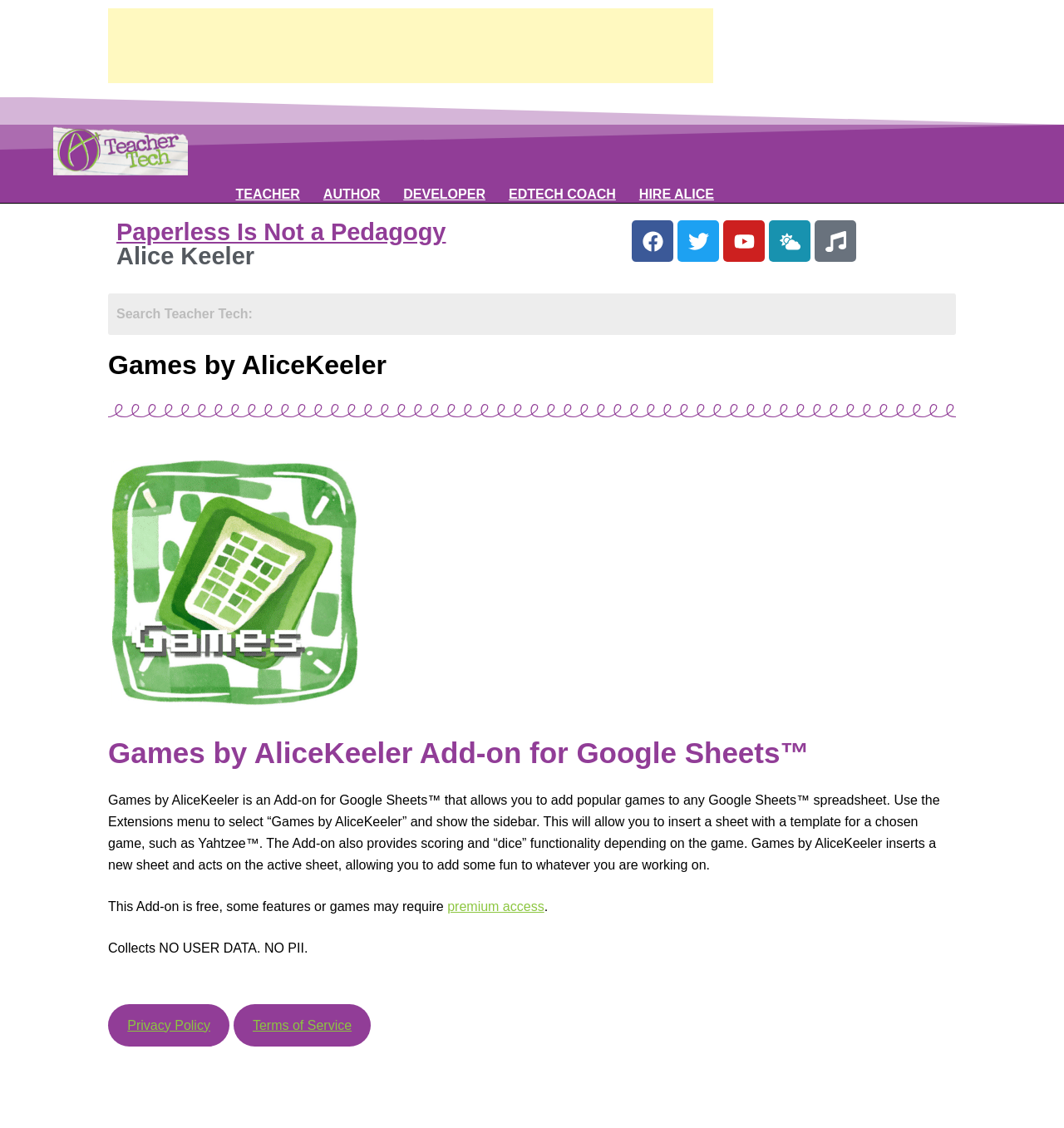Give a detailed explanation of the elements present on the webpage.

The webpage is about Games by AliceKeeler, an Add-on for Google Sheets. At the top, there is a navigation menu with links to "Teacher Tech blog with Alice Keeler", "TEACHER", "AUTHOR", "DEVELOPER", "EDTECH COACH", and "HIRE ALICE". Below the navigation menu, there are two headings: "Paperless Is Not a Pedagogy" and "Alice Keeler". 

On the right side of the page, there are social media links to Facebook, Twitter, Youtube, Cloud-sun, and Music, each accompanied by an image. 

In the main content area, there is a search bar at the top, followed by a tab list. Below the search bar, there is a heading "Games by AliceKeeler" and a logo image of the Add-on. 

The main content is divided into sections. The first section describes the Add-on, stating that it allows users to add popular games to any Google Sheets spreadsheet. The second section mentions that the Add-on is free, but some features or games may require premium access. 

At the bottom of the page, there are two static text sections: one stating that the Add-on collects no user data or PII, and another with links to the Privacy Policy and Terms of Service.